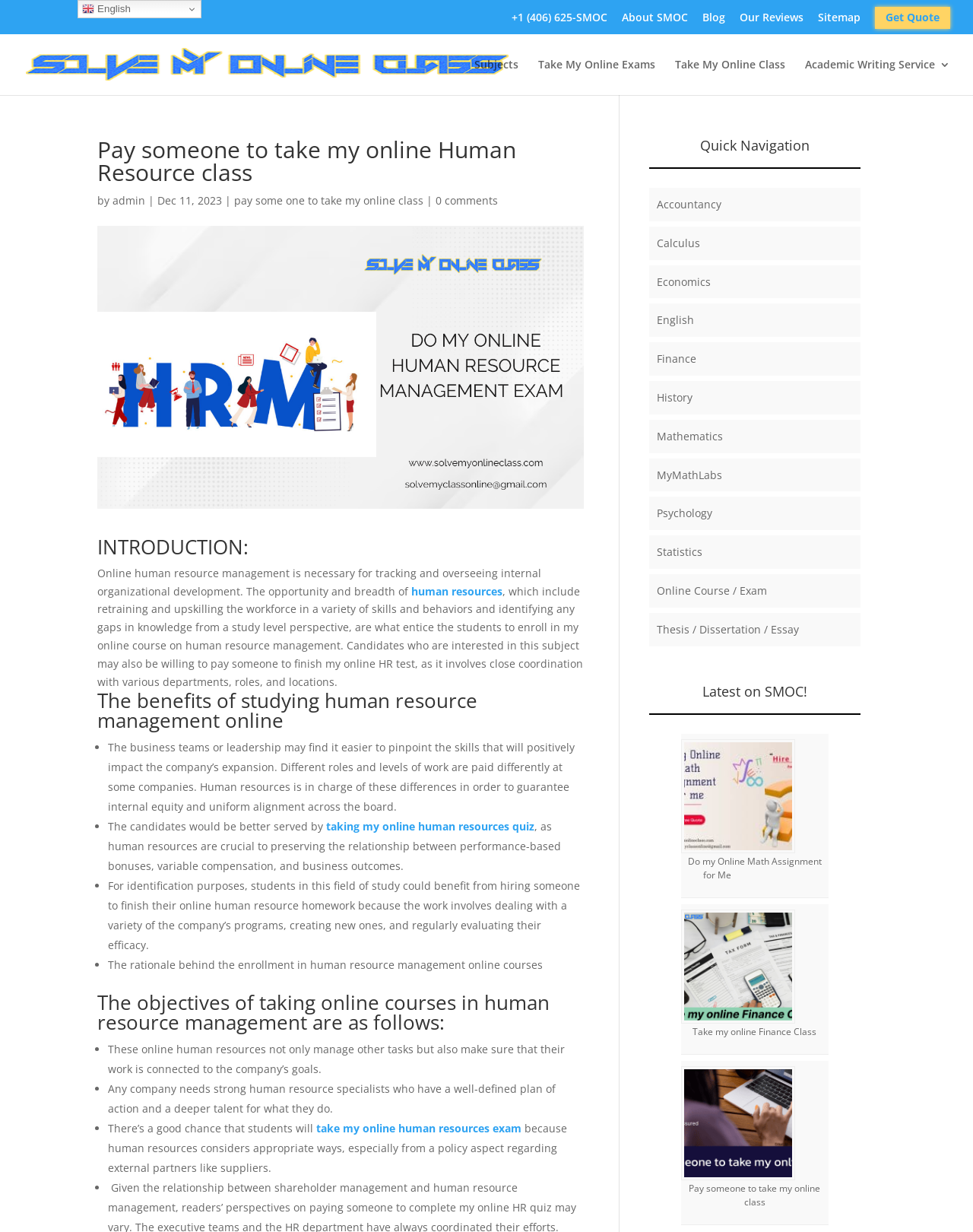Locate the bounding box coordinates of the element that should be clicked to execute the following instruction: "Click on Gift Card".

None